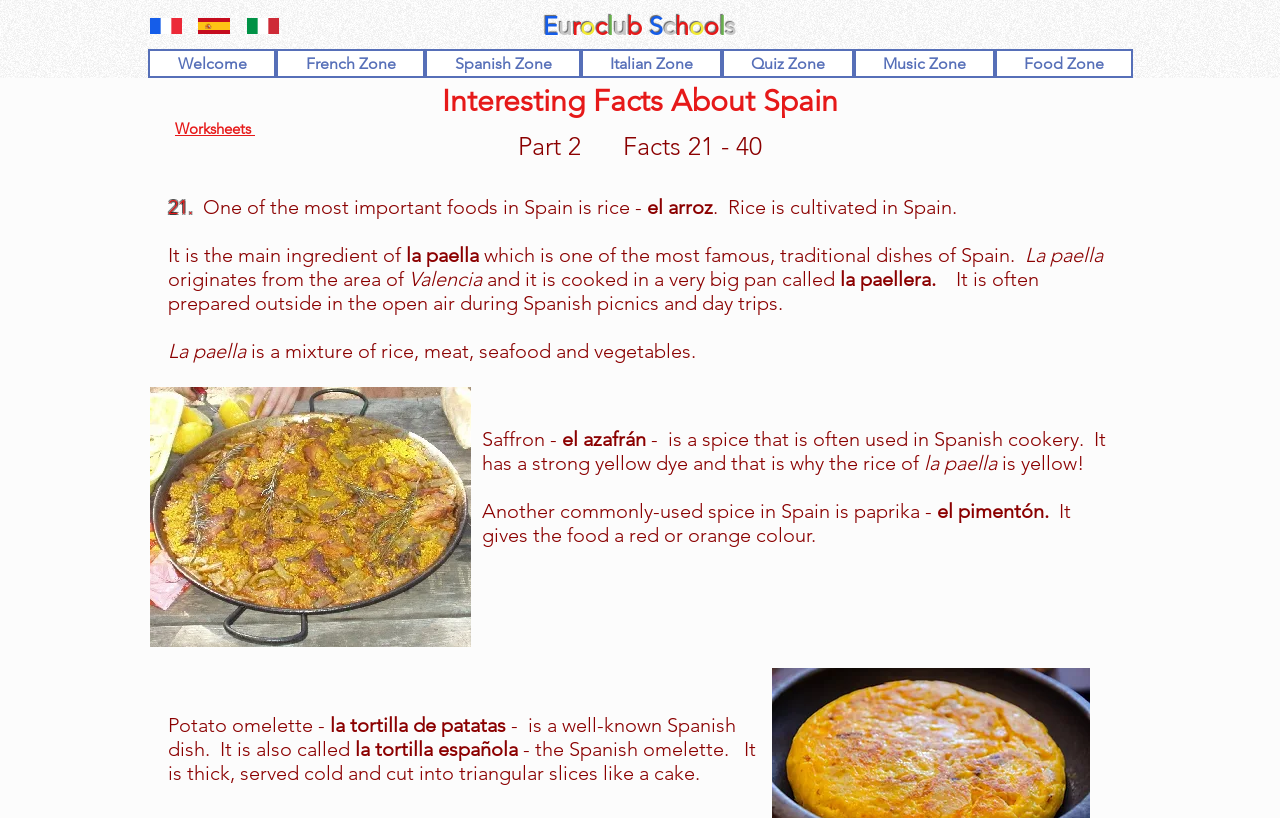Provide a brief response to the question below using a single word or phrase: 
What is the name of the pan used to cook la paella?

La paellera